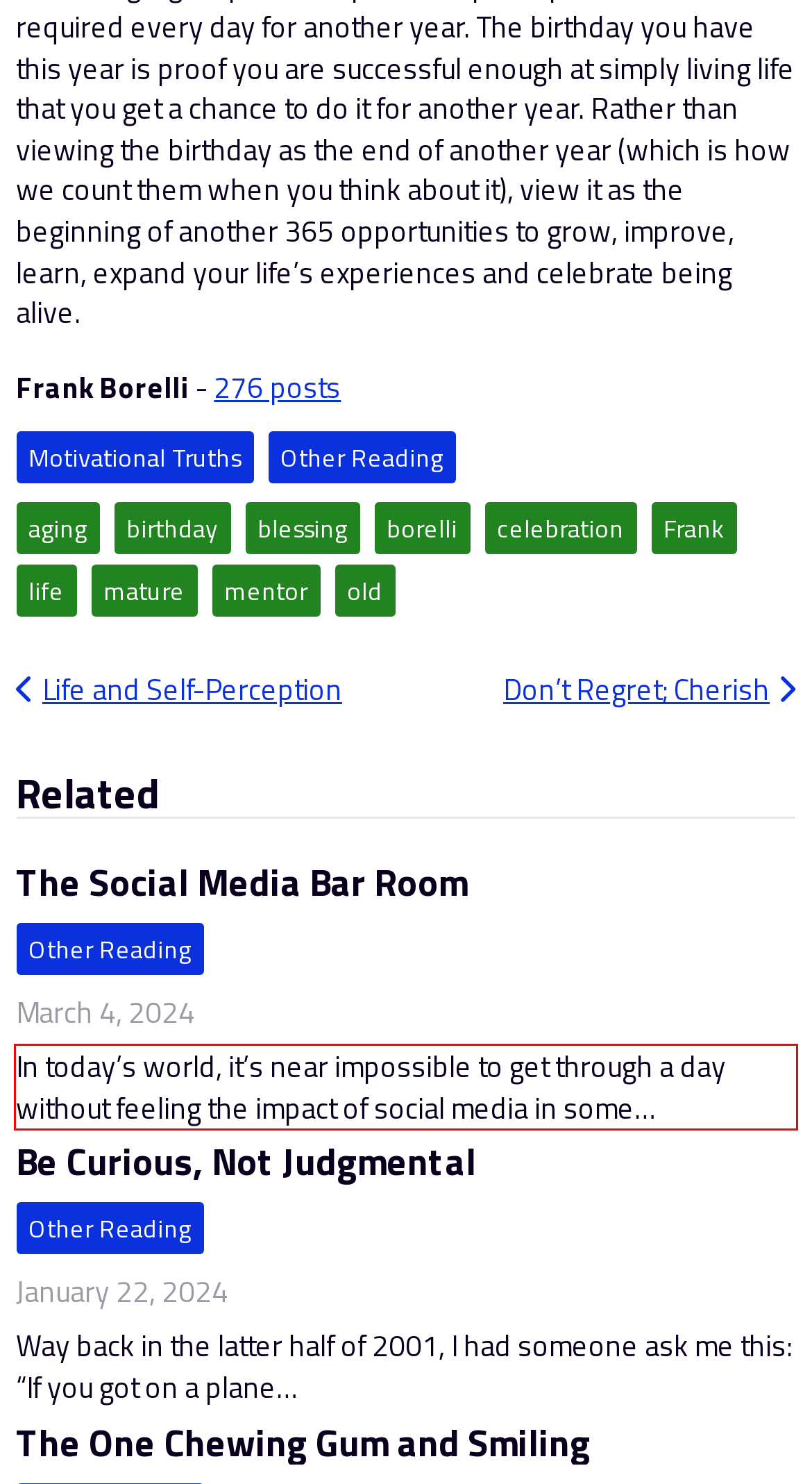Using the provided webpage screenshot, recognize the text content in the area marked by the red bounding box.

In today’s world, it’s near impossible to get through a day without feeling the impact of social media in some…